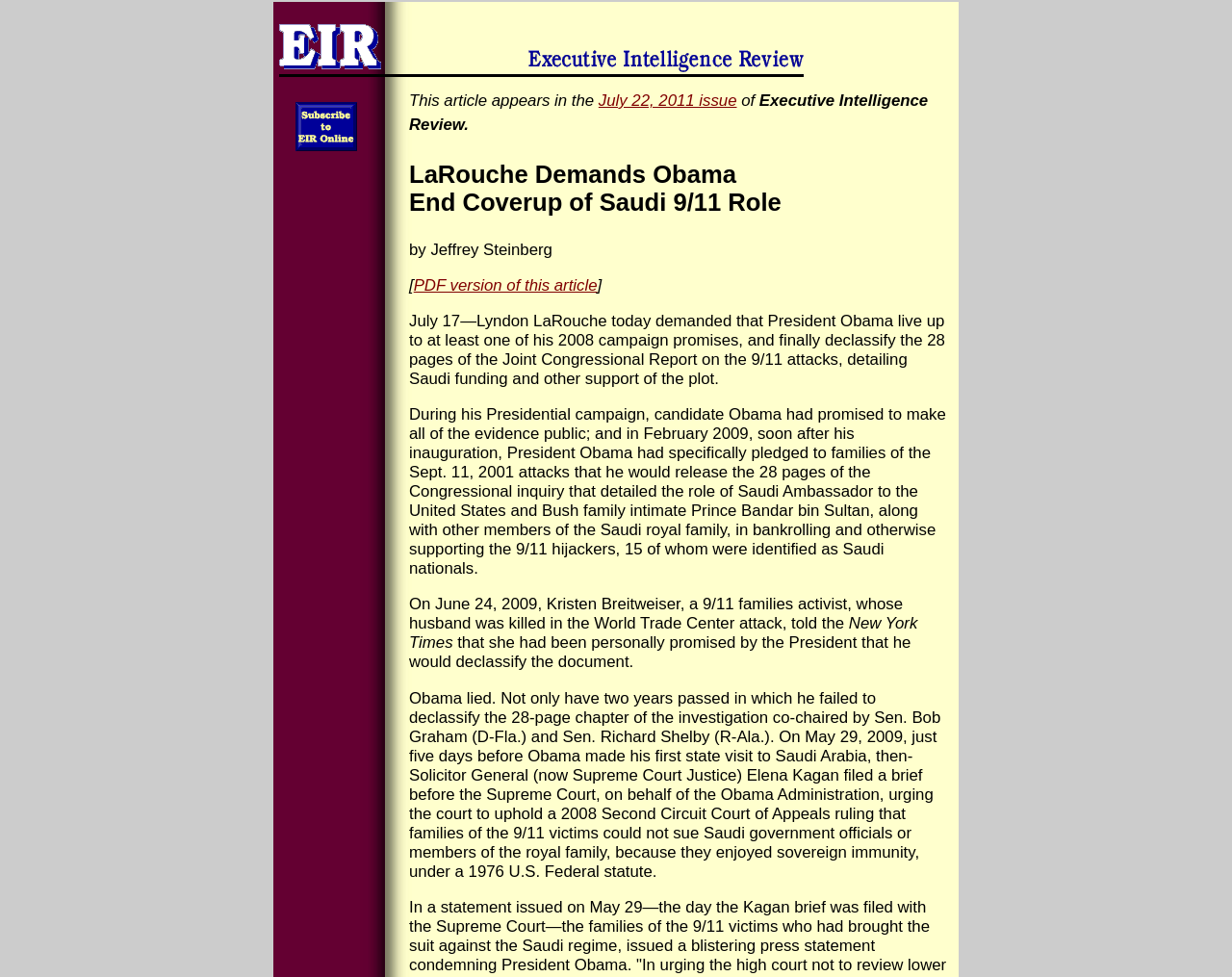Given the description "July 22, 2011 issue", provide the bounding box coordinates of the corresponding UI element.

[0.486, 0.094, 0.598, 0.112]